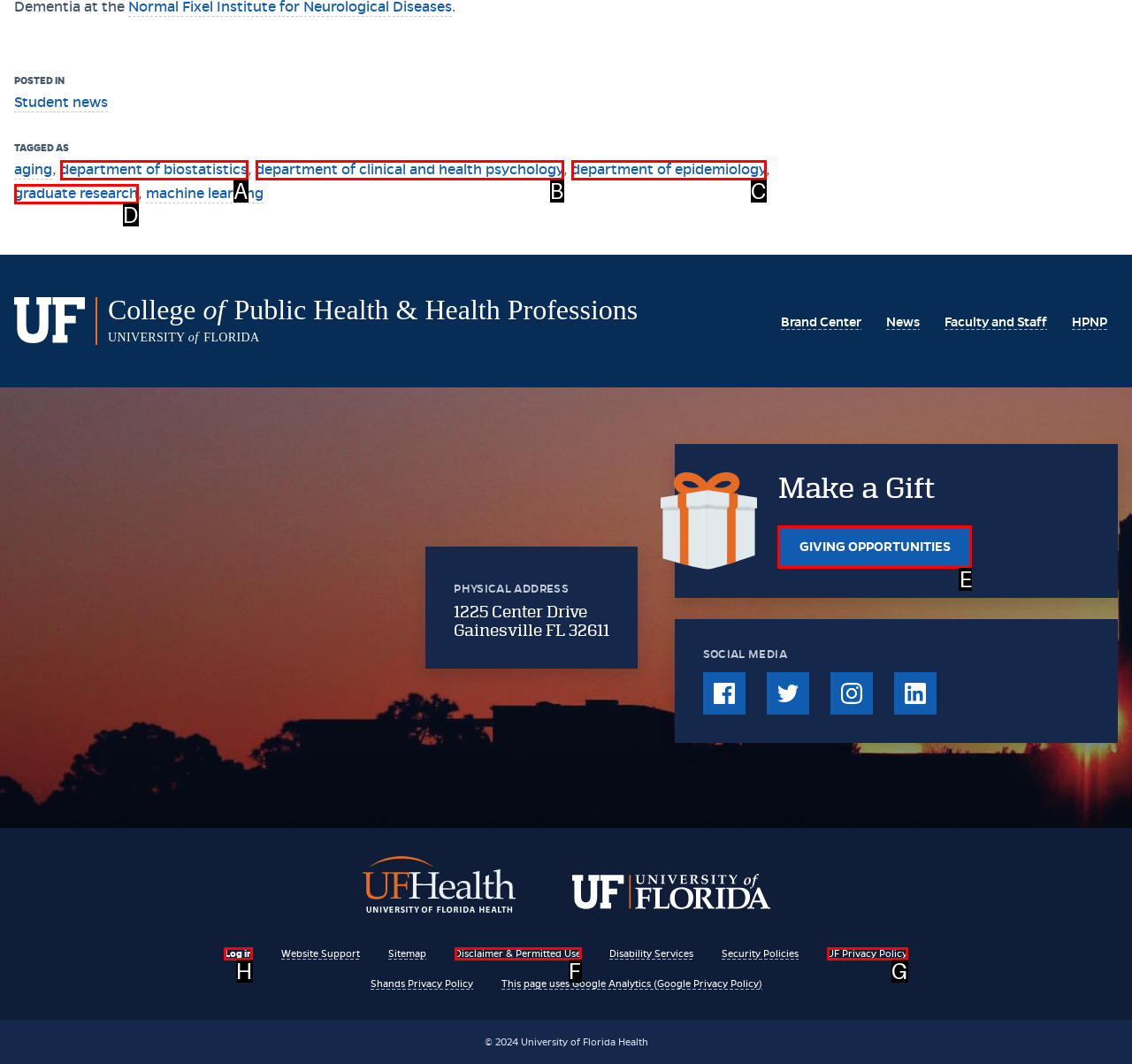Select the HTML element that needs to be clicked to perform the task: Log in to the website. Reply with the letter of the chosen option.

H